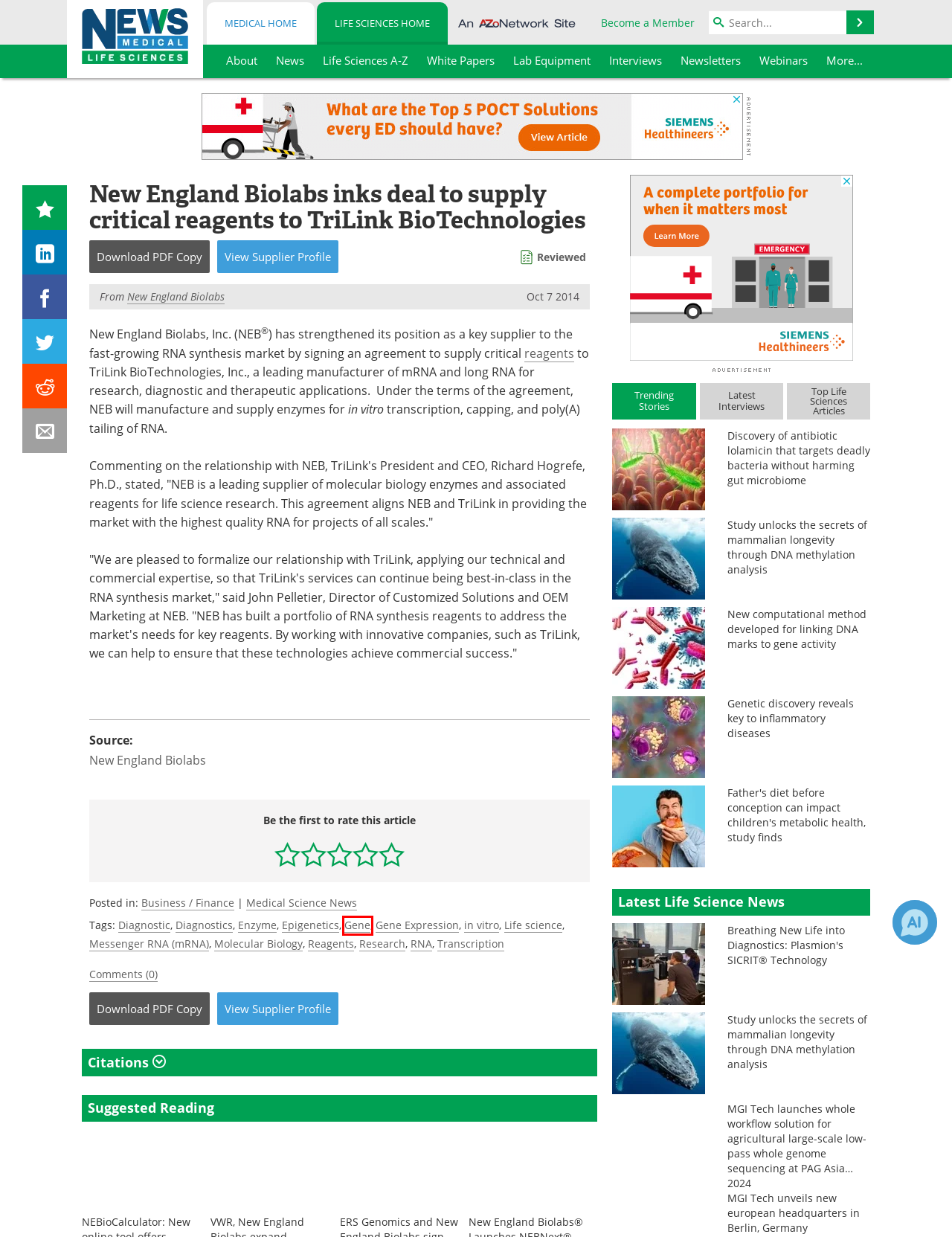Observe the provided screenshot of a webpage that has a red rectangle bounding box. Determine the webpage description that best matches the new webpage after clicking the element inside the red bounding box. Here are the candidates:
A. Material Science | News | Materials Engineering | News
B. Building Information | AZoBuild.com
C. How to collect and analyse breath efficiently
D. BM Registry
    | b5720d0b-7698-4c0d-b58c-92920915c193
E. Nanotechnology | Applications | Nanotechnology Companies
F. 生命科学试剂 | NEB
G. Gene News, Articles and Research
H. When mass spectrometry redefines the pharma industry

G